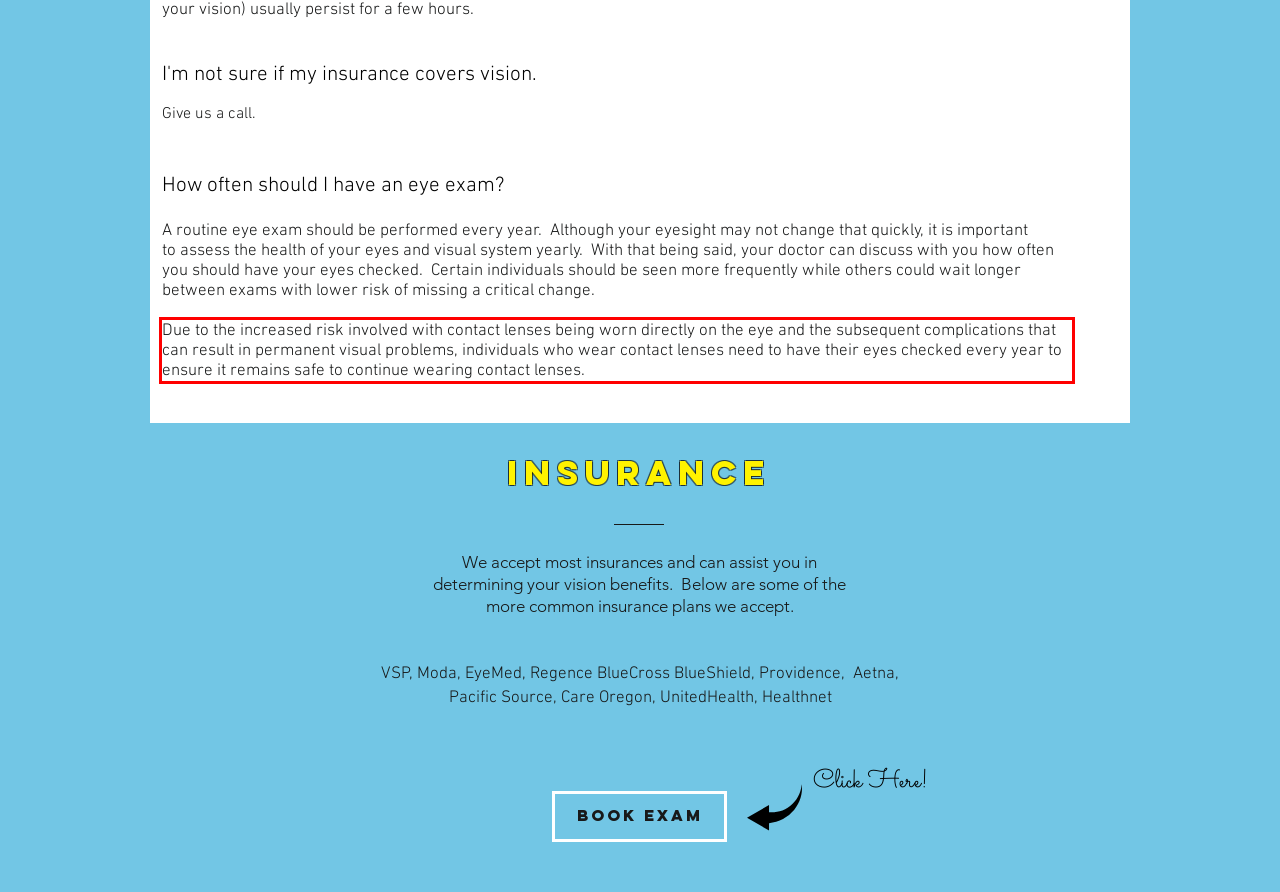With the given screenshot of a webpage, locate the red rectangle bounding box and extract the text content using OCR.

Due to the increased risk involved with contact lenses being worn directly on the eye and the subsequent complications that can result in permanent visual problems, individuals who wear contact lenses need to have their eyes checked every year to ensure it remains safe to continue wearing contact lenses.